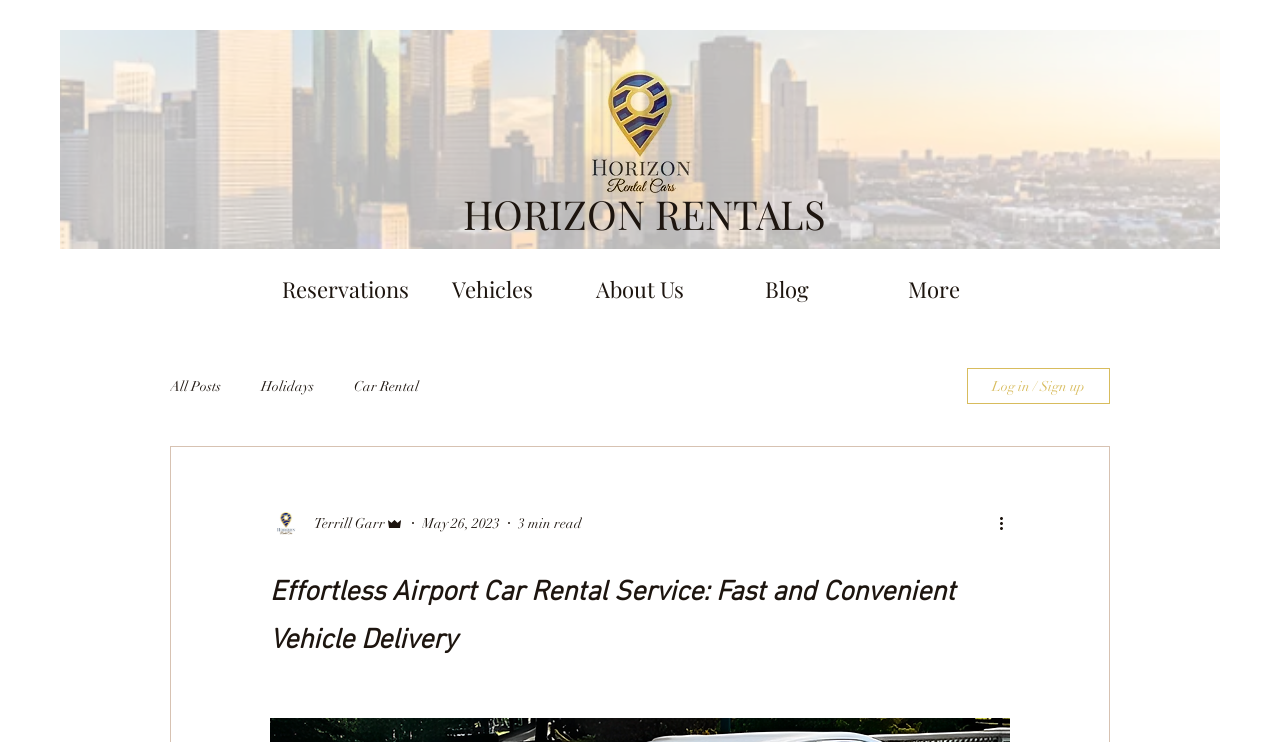Determine the bounding box coordinates of the clickable area required to perform the following instruction: "Read About Us". The coordinates should be represented as four float numbers between 0 and 1: [left, top, right, bottom].

[0.443, 0.369, 0.557, 0.41]